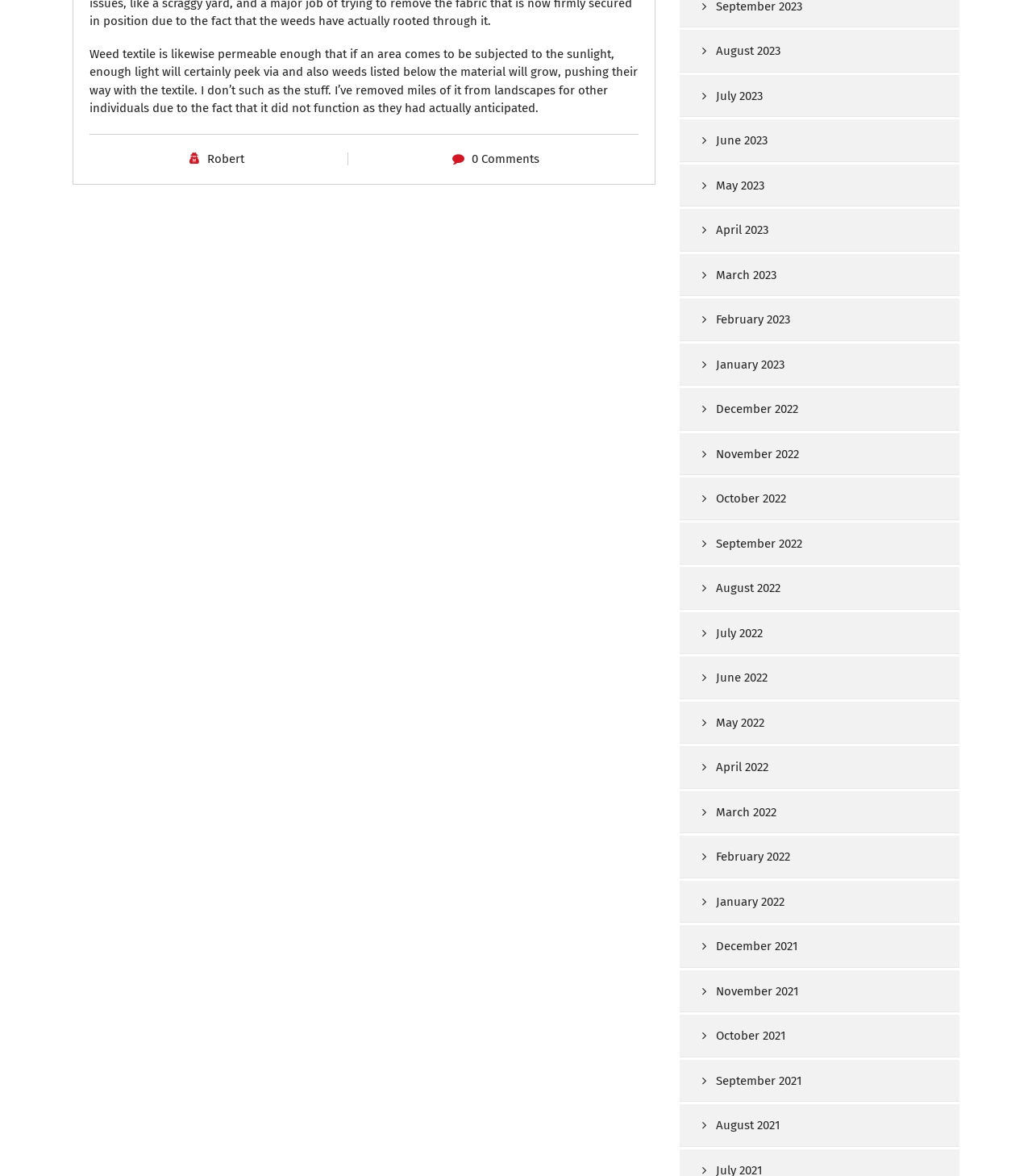Find the bounding box coordinates for the area that must be clicked to perform this action: "Learn about Home Appliance Markets".

None